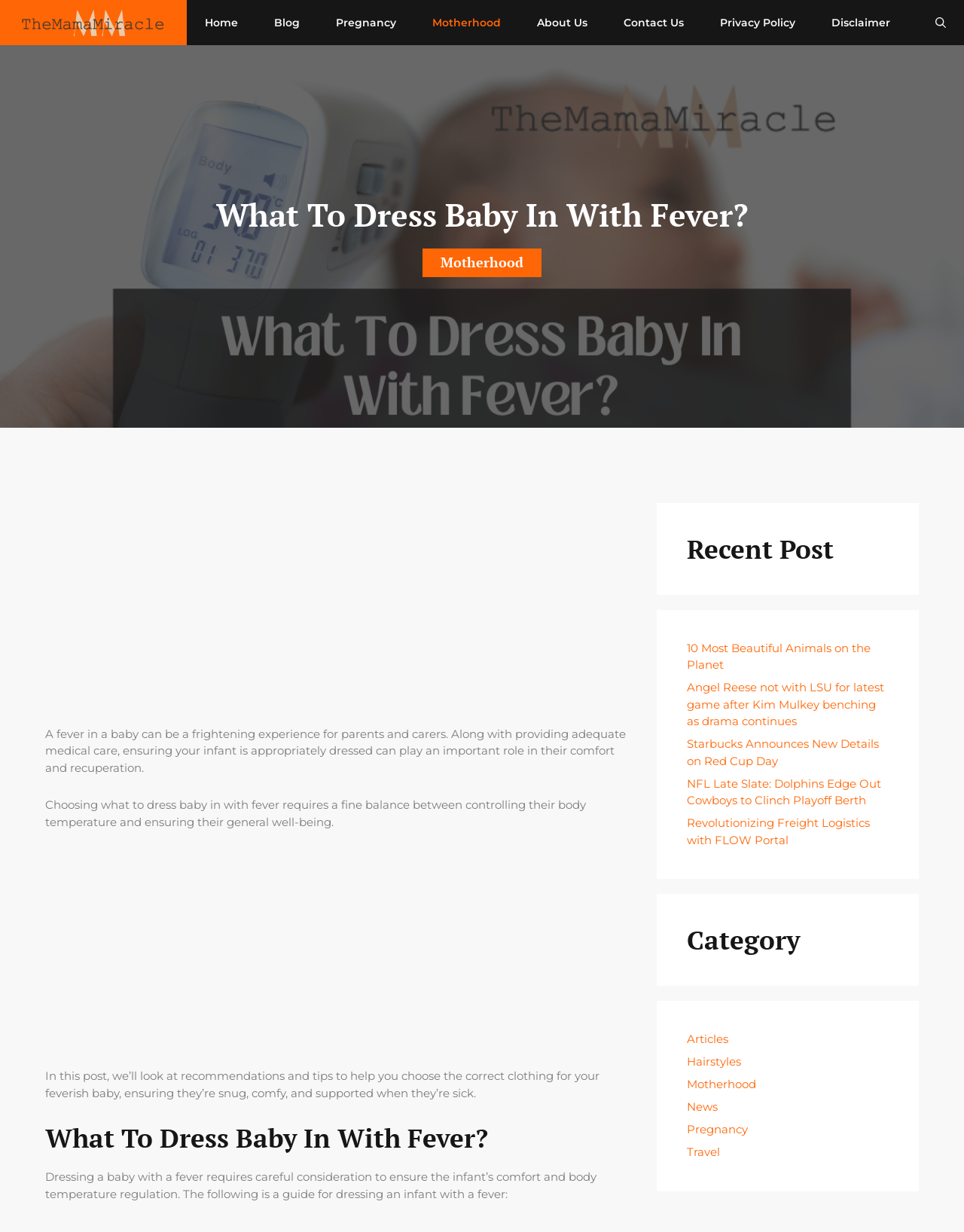Carefully observe the image and respond to the question with a detailed answer:
What is the main topic of this webpage?

Based on the webpage content, the main topic is about dressing a baby with fever, which is evident from the headings and paragraphs discussing the importance of dressing a baby appropriately when they have a fever.